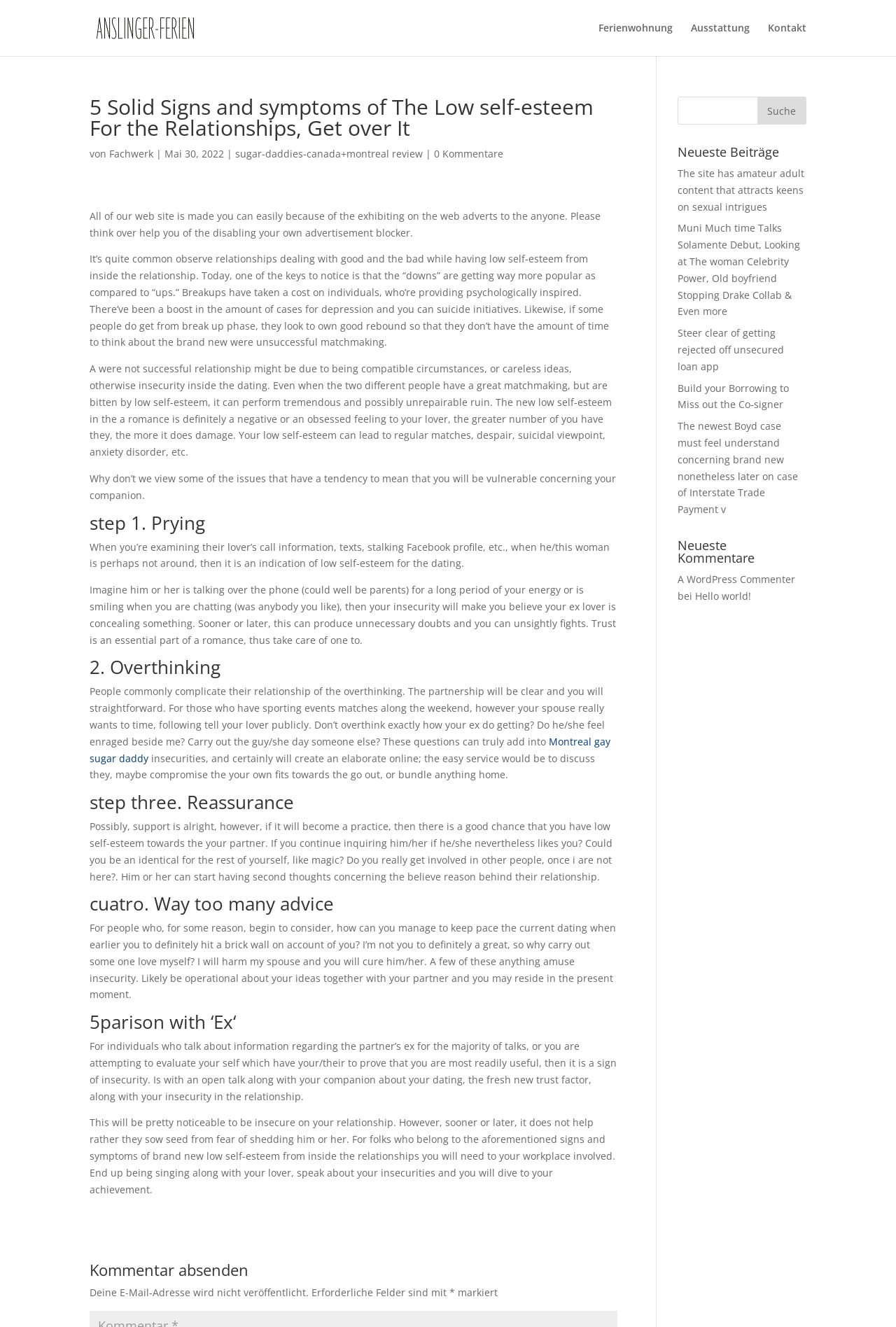From the image, can you give a detailed response to the question below:
What is the topic of the article?

The article's content is about the signs and symptoms of low self-esteem in relationships, and how to overcome it. The text mentions things like prying, overthinking, reassurance, and comparison with exes, which are all related to low self-esteem in relationships.